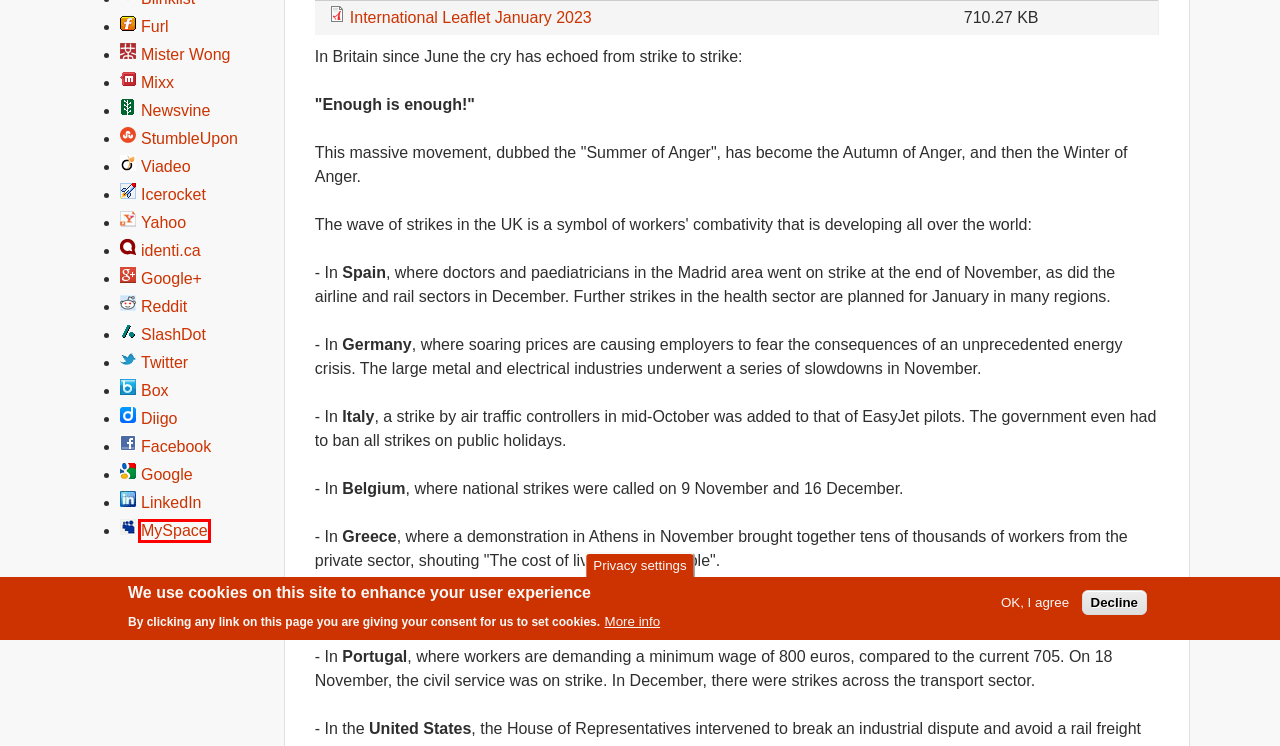Consider the screenshot of a webpage with a red bounding box around an element. Select the webpage description that best corresponds to the new page after clicking the element inside the red bounding box. Here are the candidates:
A. Featured Content on Myspace
B. Sign in to Diigo | Diigo
C. Corrente Comunista Internacional | Proletários de todos os paisés, uni-vos!
D. Internationella Kommunistiska Strömningen | Proletärer i alla länder, förena er!
E. | Kansainvälisiä Kommunistisia Virtauksia
F. Add link to a web page in Box
G. Welcome - Identi.ca
H. Slashdot Bookmarks

A